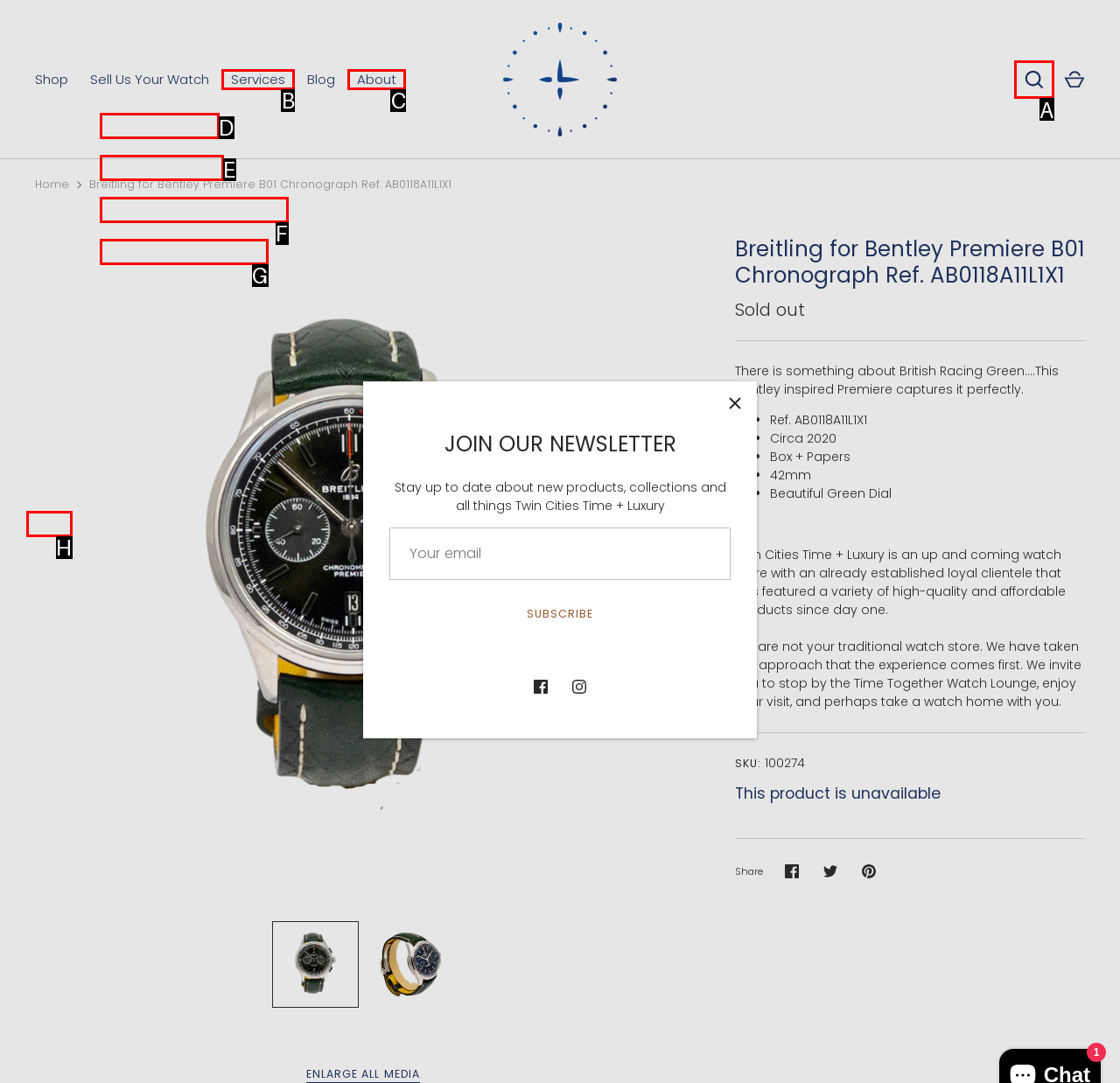Identify the letter of the UI element you need to select to accomplish the task: Click on the 'Takenoko salada' link.
Respond with the option's letter from the given choices directly.

None